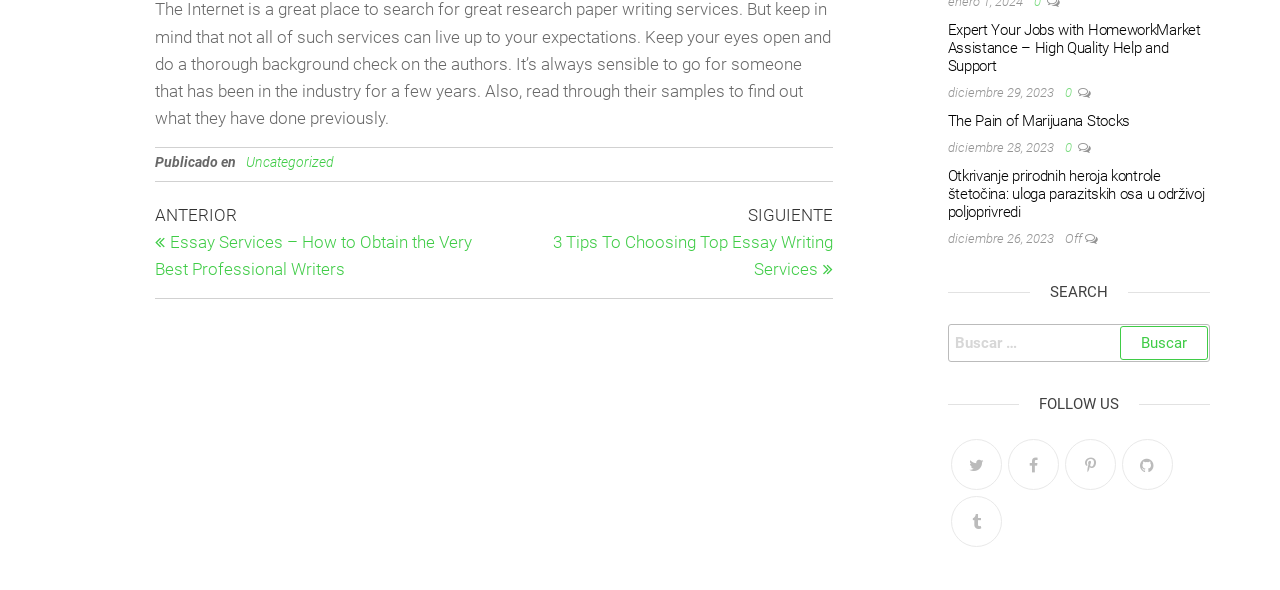What is the purpose of the search box?
Could you please answer the question thoroughly and with as much detail as possible?

The search box is used to search the website which can be found by looking at the search box element with the bounding box coordinates [0.74, 0.548, 0.945, 0.613] and the 'Buscar:' static text.